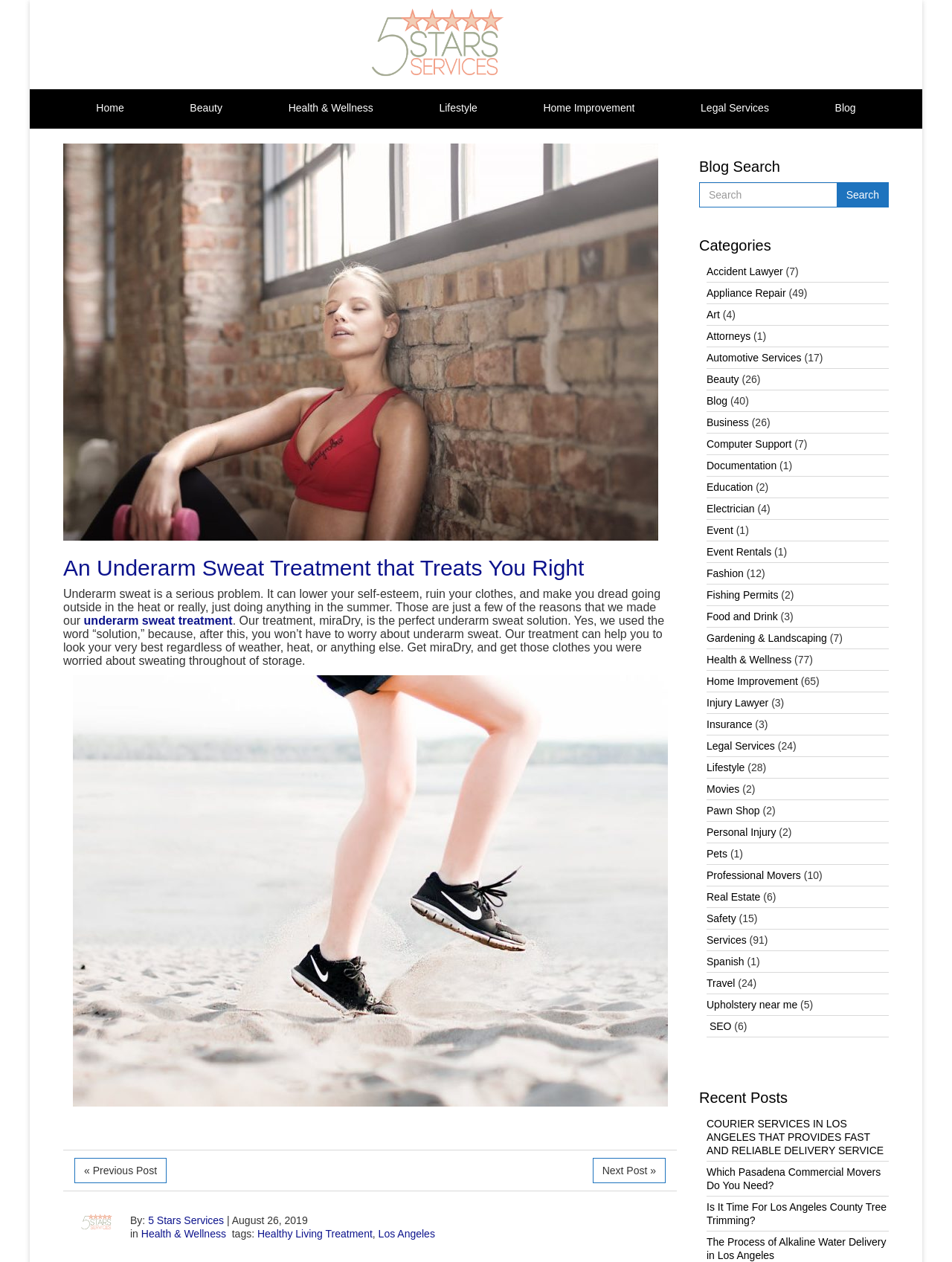Please identify the webpage's heading and generate its text content.

An Underarm Sweat Treatment that Treats You Right